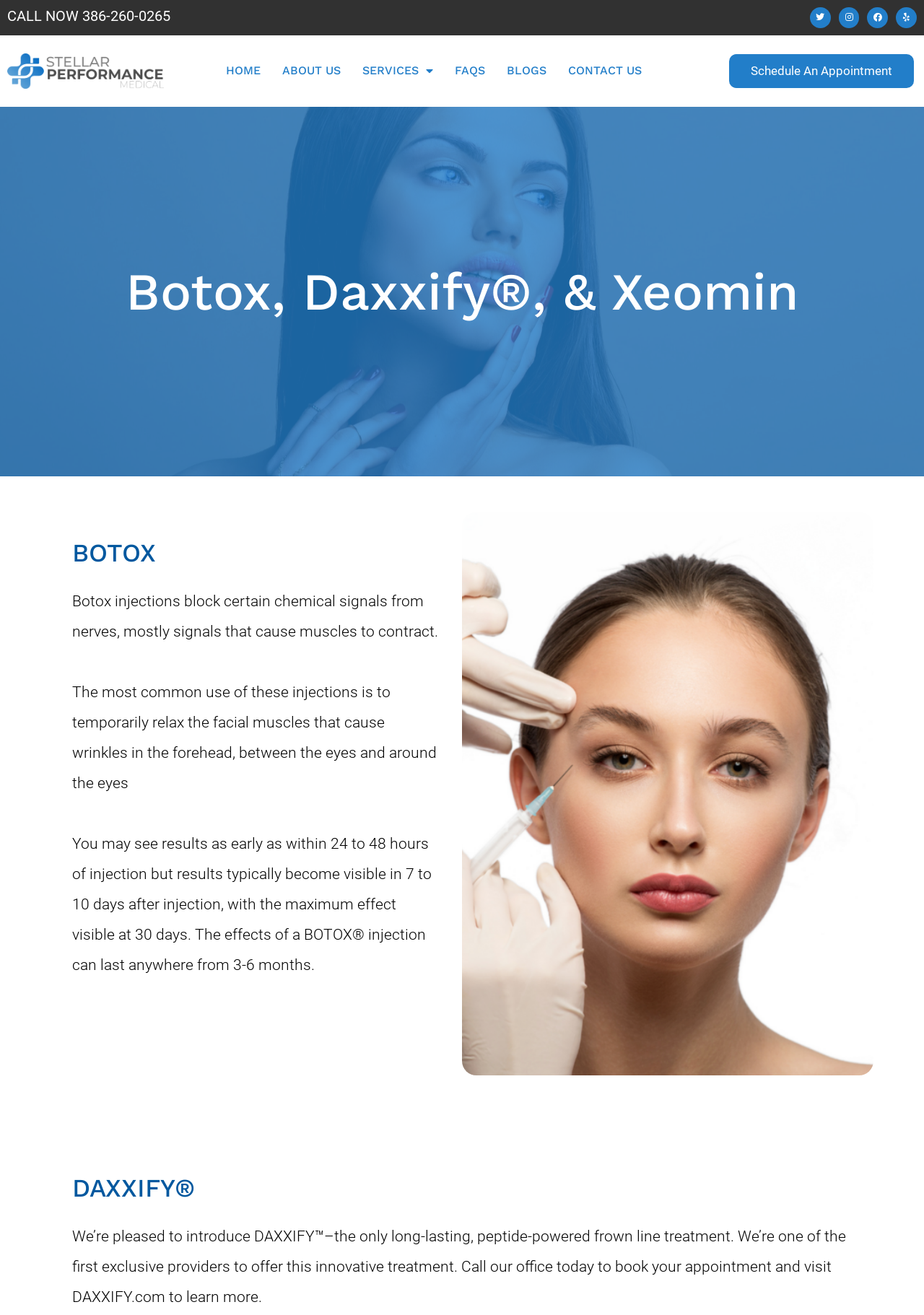Pinpoint the bounding box coordinates of the clickable element needed to complete the instruction: "Go to HOME page". The coordinates should be provided as four float numbers between 0 and 1: [left, top, right, bottom].

[0.233, 0.041, 0.294, 0.067]